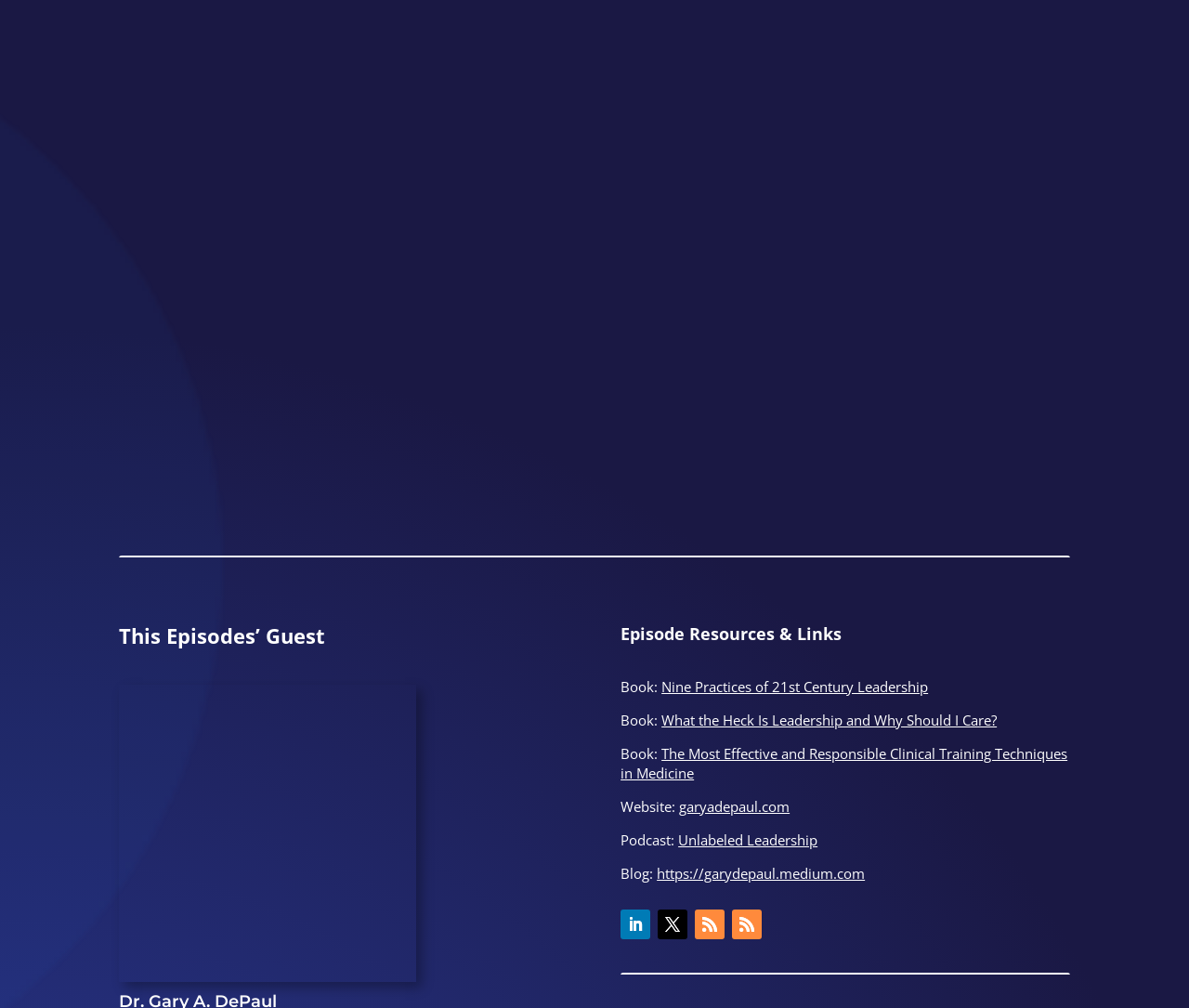How many episode resources are there? Refer to the image and provide a one-word or short phrase answer.

5